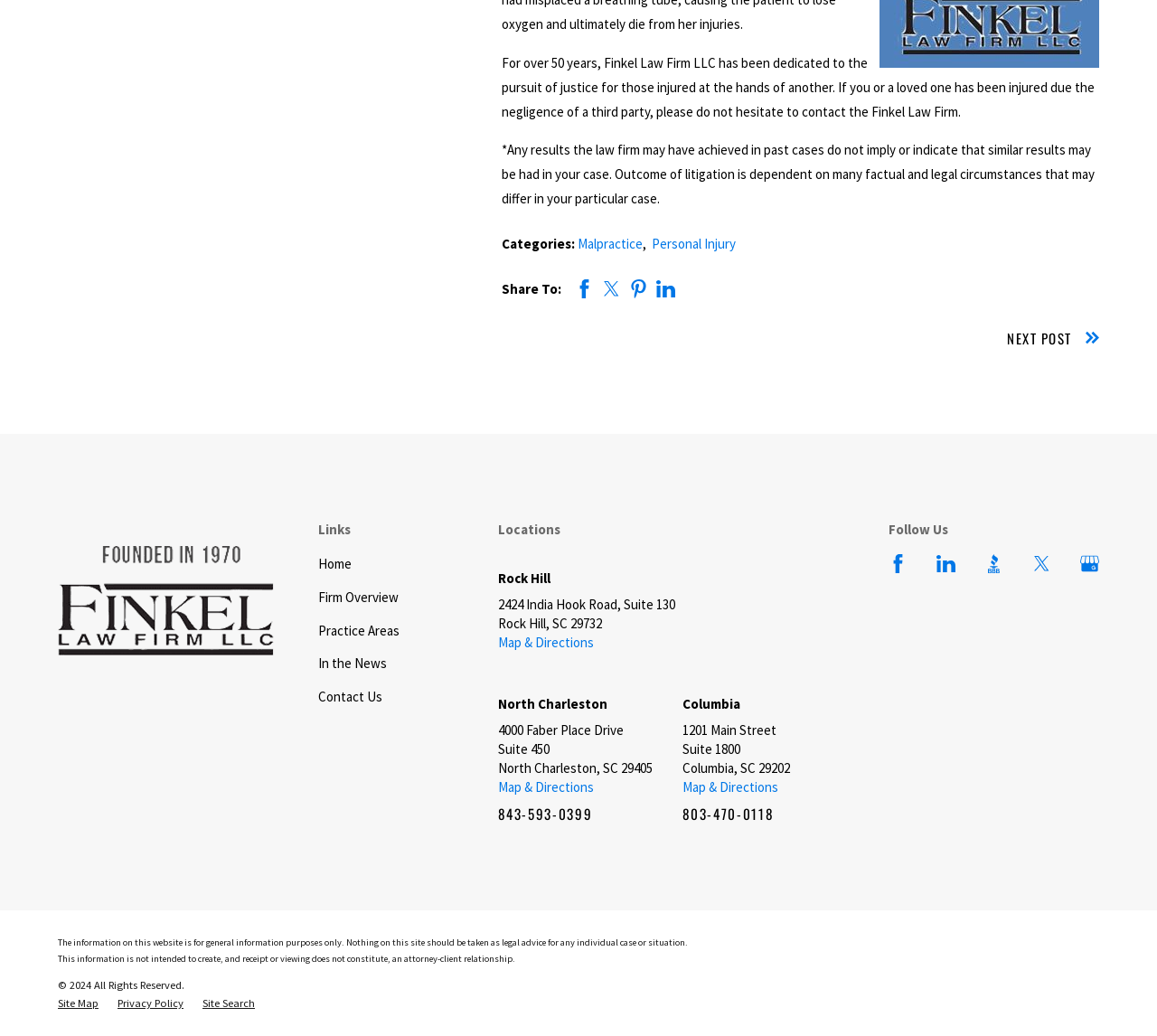Using the provided description Firm Overview, find the bounding box coordinates for the UI element. Provide the coordinates in (top-left x, top-left y, bottom-right x, bottom-right y) format, ensuring all values are between 0 and 1.

[0.275, 0.568, 0.345, 0.585]